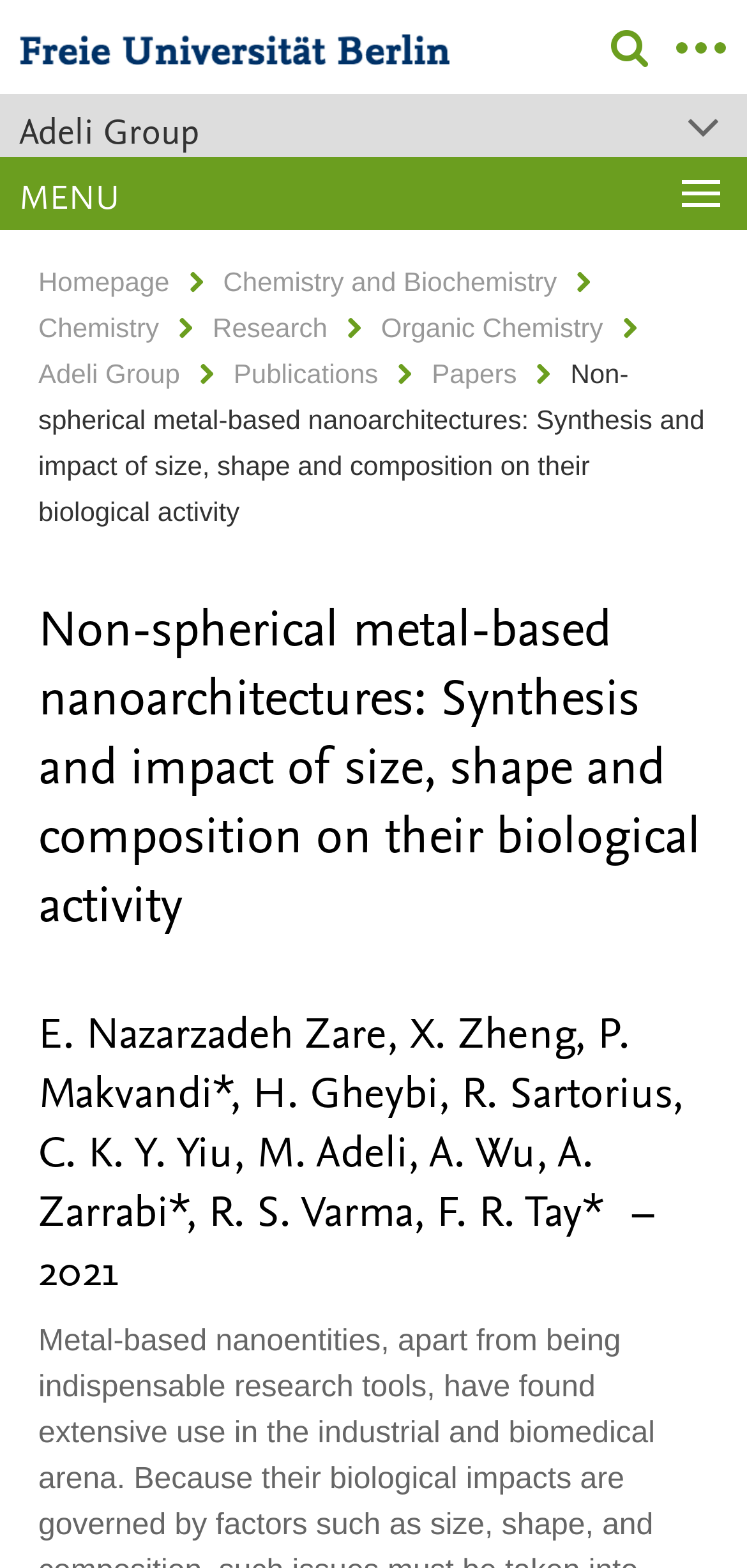Identify the bounding box of the HTML element described here: "Chemistry and Biochemistry". Provide the coordinates as four float numbers between 0 and 1: [left, top, right, bottom].

[0.299, 0.17, 0.746, 0.189]